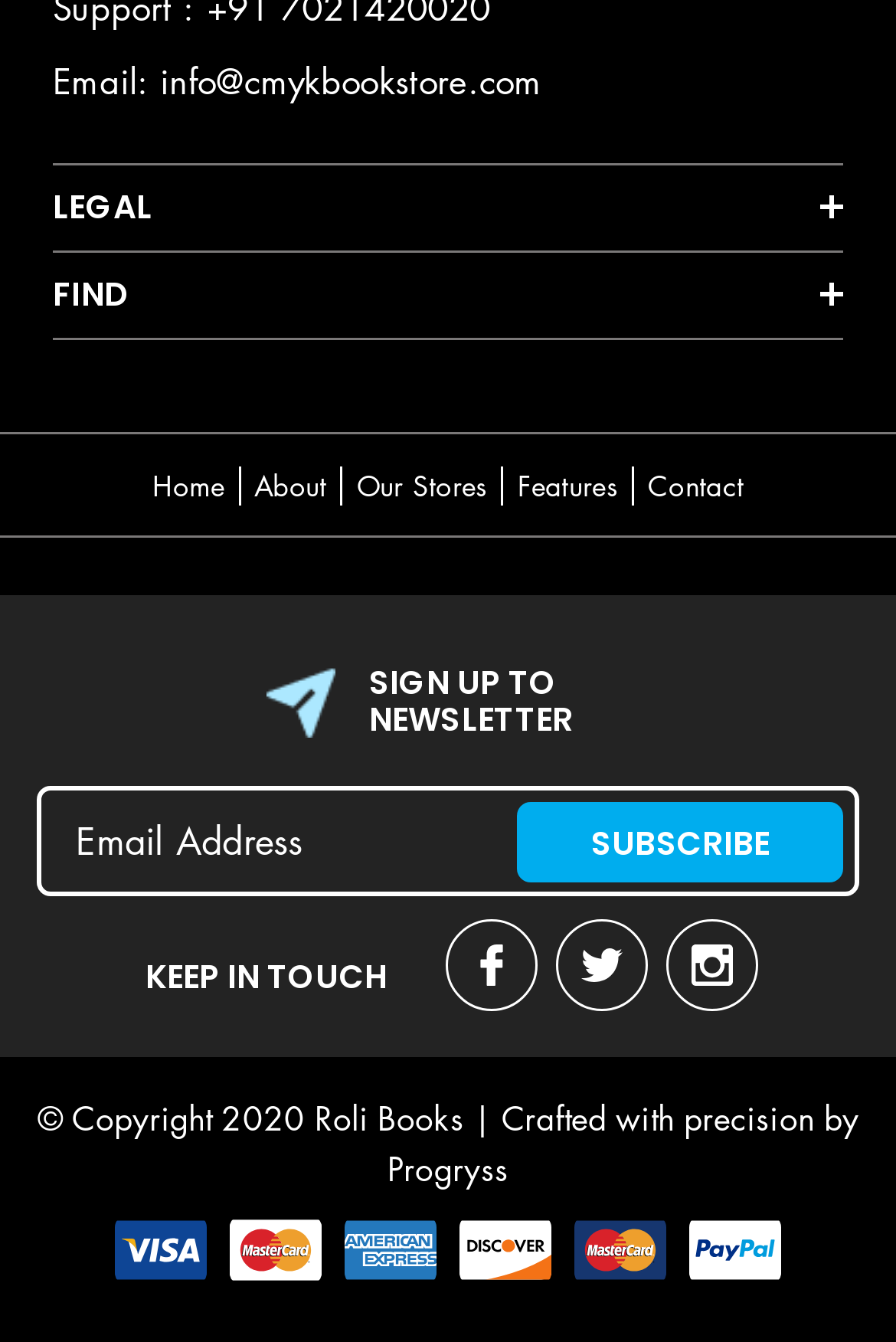What is the purpose of the textbox?
Please provide a full and detailed response to the question.

The textbox is located under the 'SIGN UP TO NEWSLETTER' heading, and it is required to enter an email address. This suggests that the purpose of the textbox is to enter an email address to sign up for a newsletter.